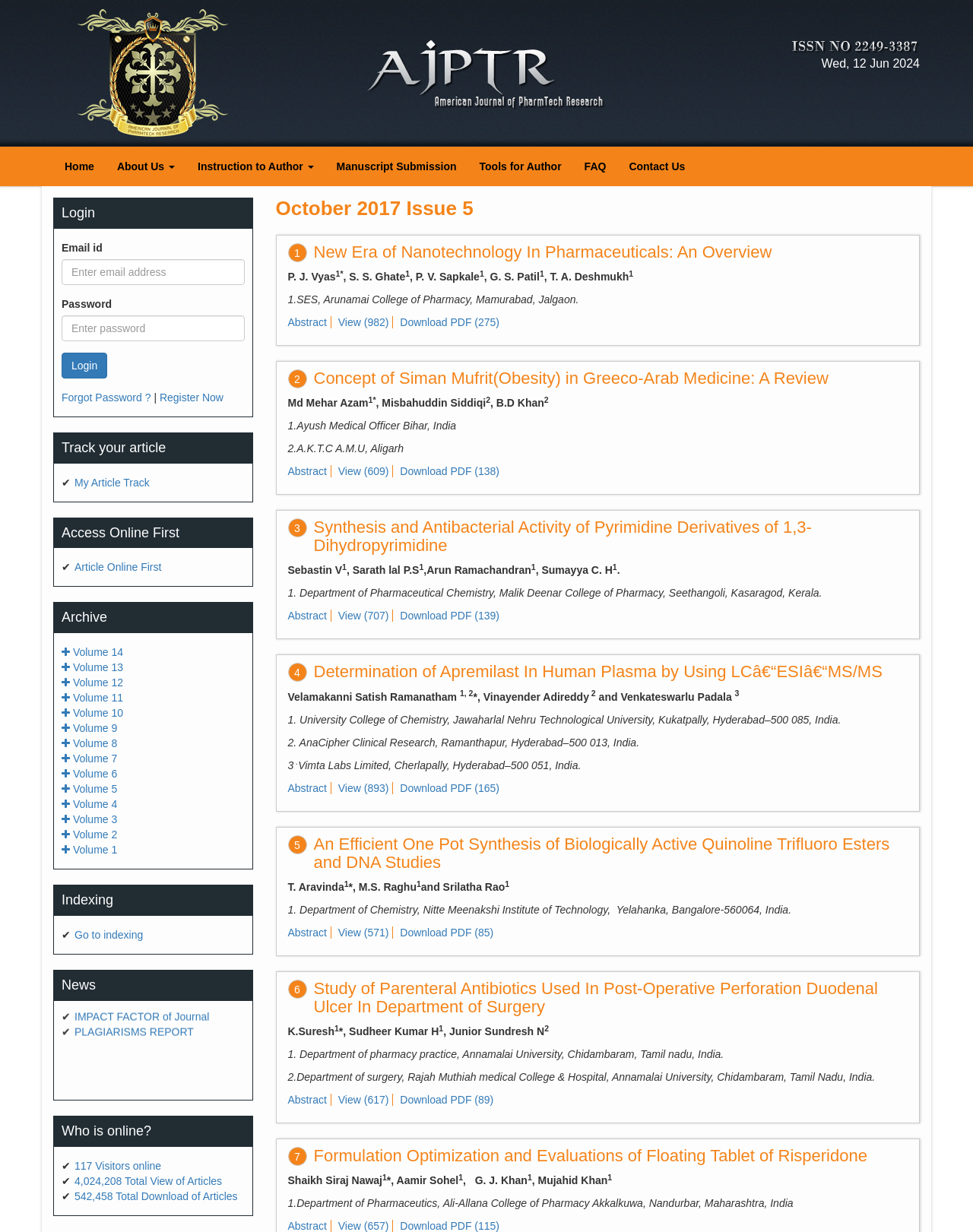Provide the bounding box coordinates of the section that needs to be clicked to accomplish the following instruction: "Click on the '117 Visitors online' link."

[0.077, 0.941, 0.166, 0.951]